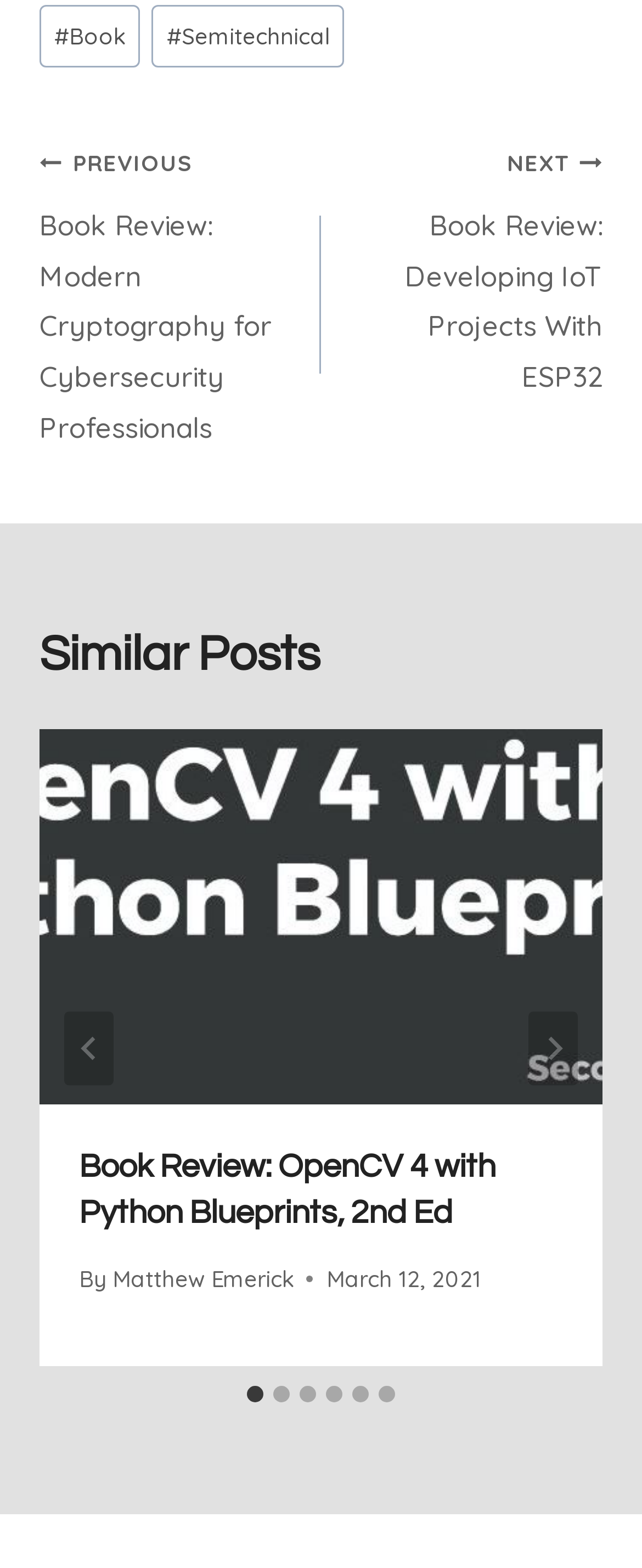Return the bounding box coordinates of the UI element that corresponds to this description: "DISABLE". The coordinates must be given as four float numbers in the range of 0 and 1, [left, top, right, bottom].

None